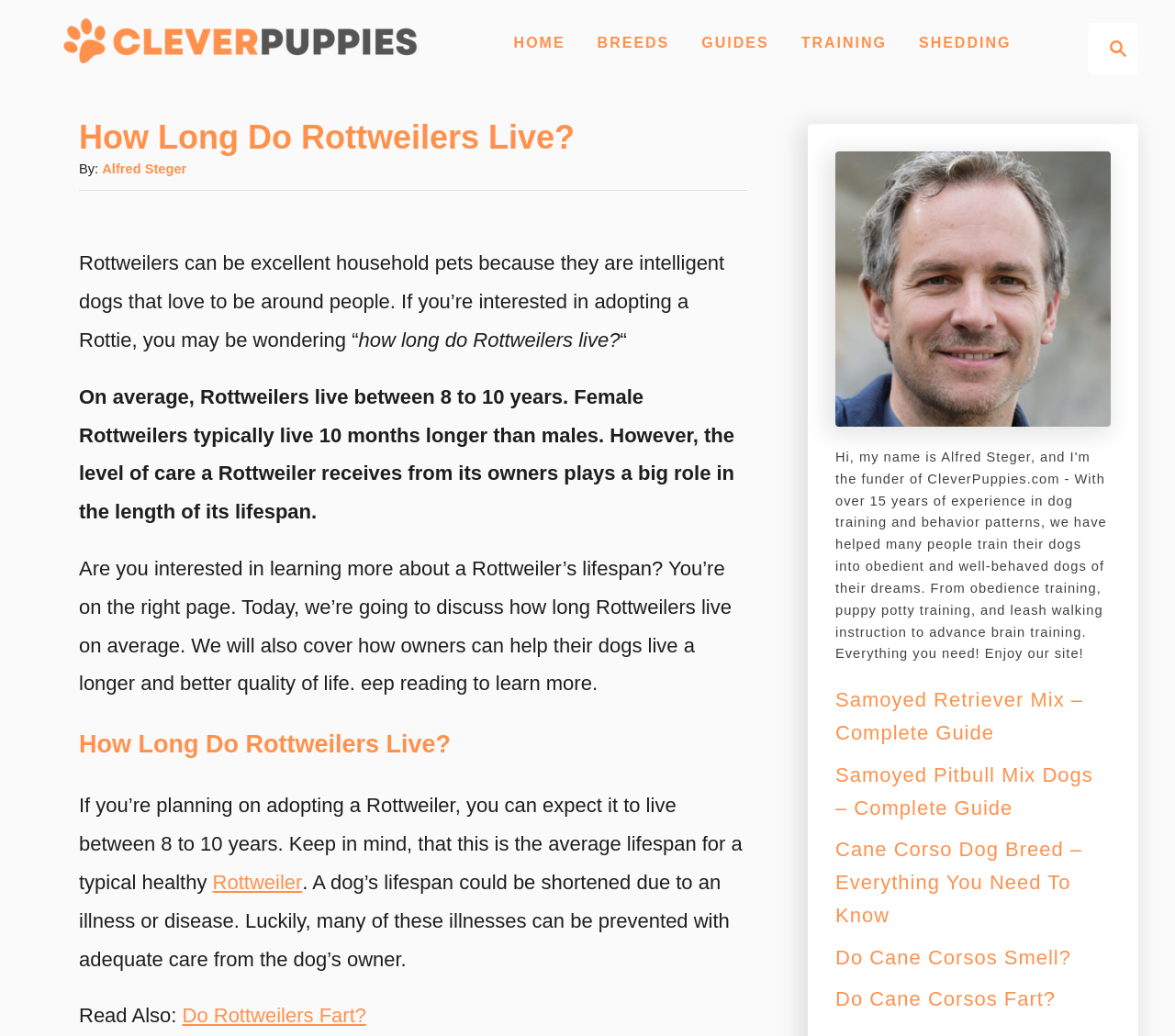What is the purpose of the webpage?
Can you provide a detailed and comprehensive answer to the question?

The webpage appears to be an informative article about Rottweilers, specifically discussing their average lifespan and factors that can affect it, indicating that the purpose of the webpage is to educate readers about this topic.